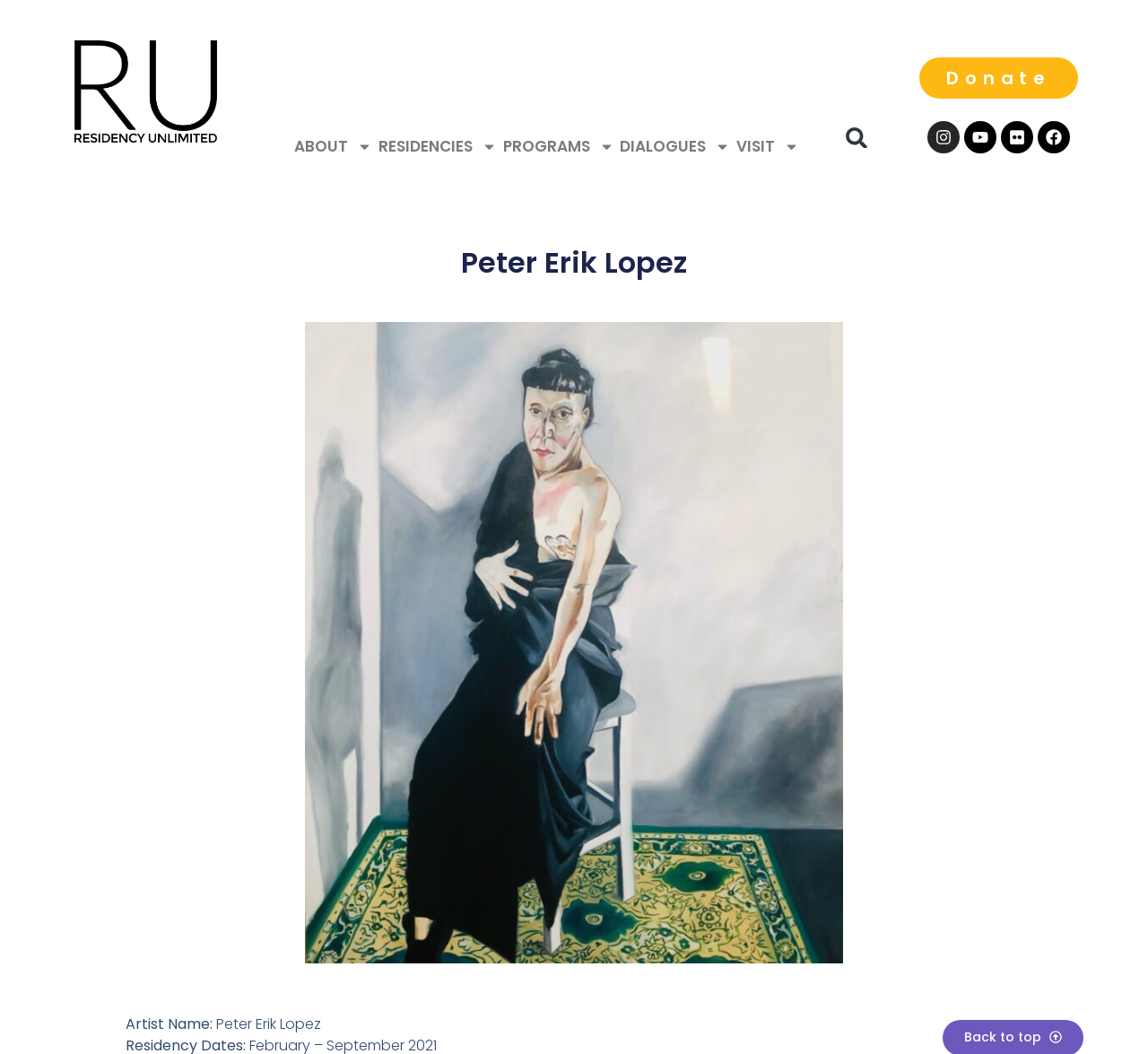Locate the bounding box coordinates of the element to click to perform the following action: 'Open the Instagram page'. The coordinates should be given as four float values between 0 and 1, in the form of [left, top, right, bottom].

[0.808, 0.115, 0.836, 0.146]